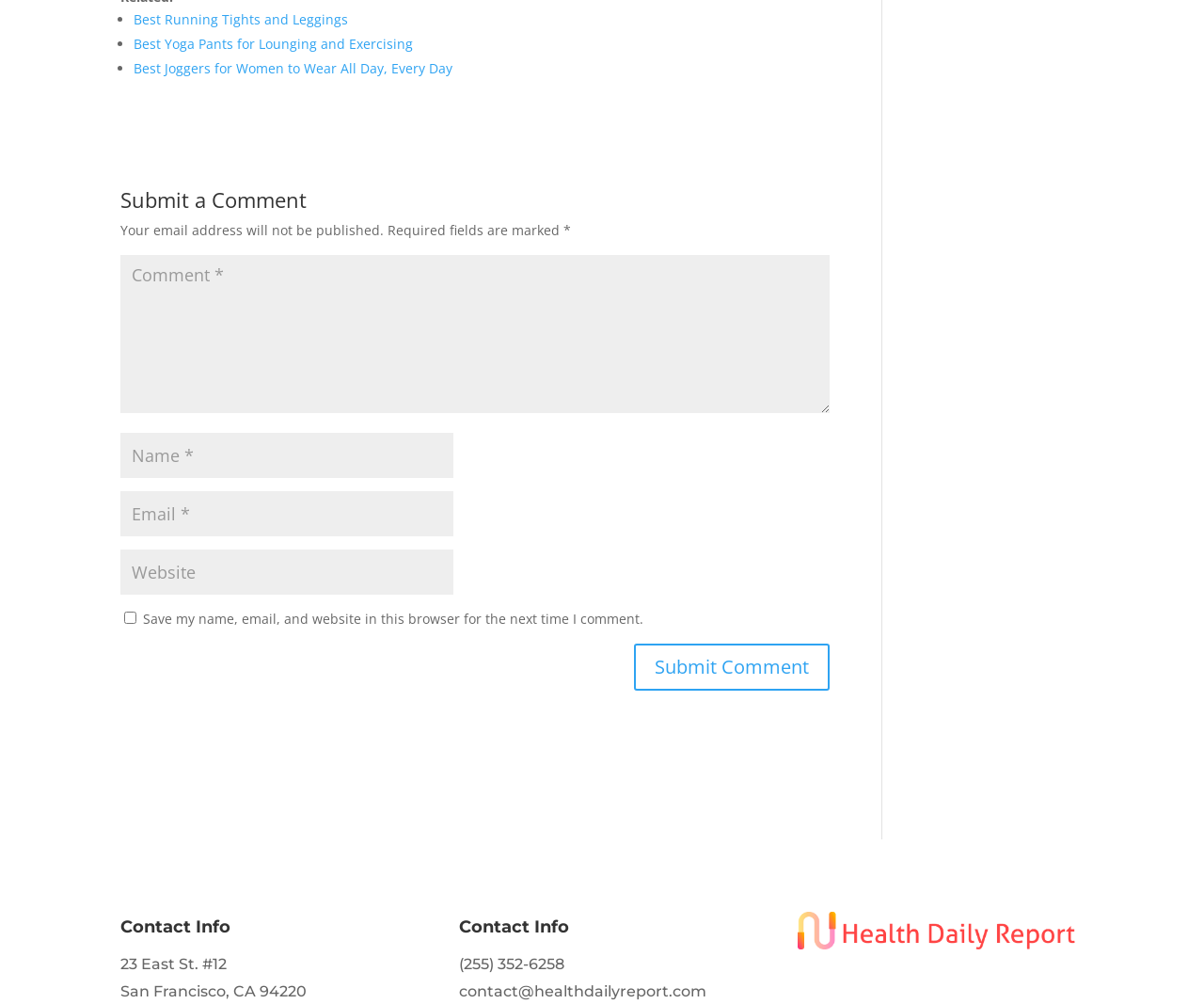Identify and provide the bounding box for the element described by: "input value="Comment *" name="comment"".

[0.1, 0.254, 0.689, 0.412]